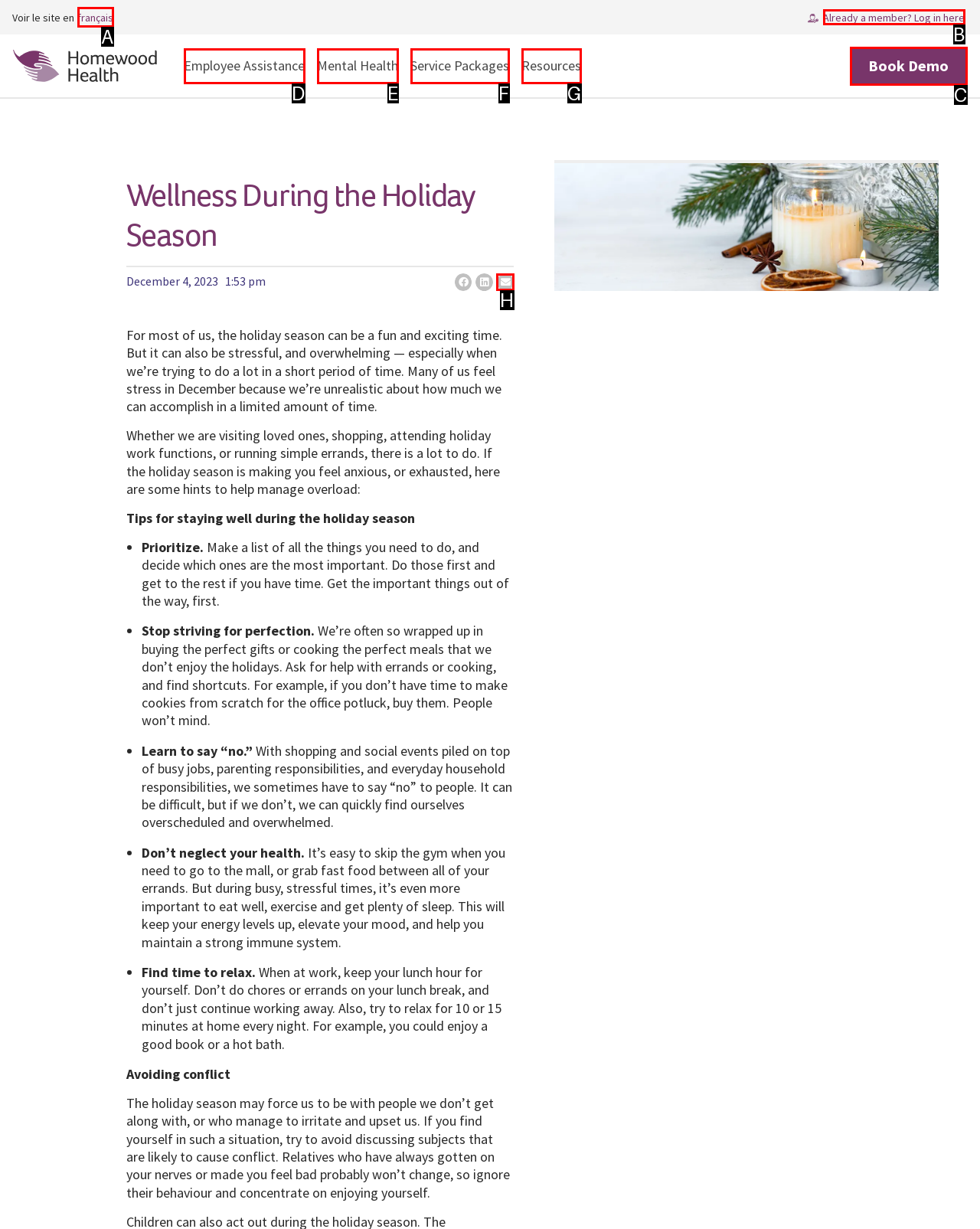Pinpoint the HTML element that fits the description: Resources
Answer by providing the letter of the correct option.

G